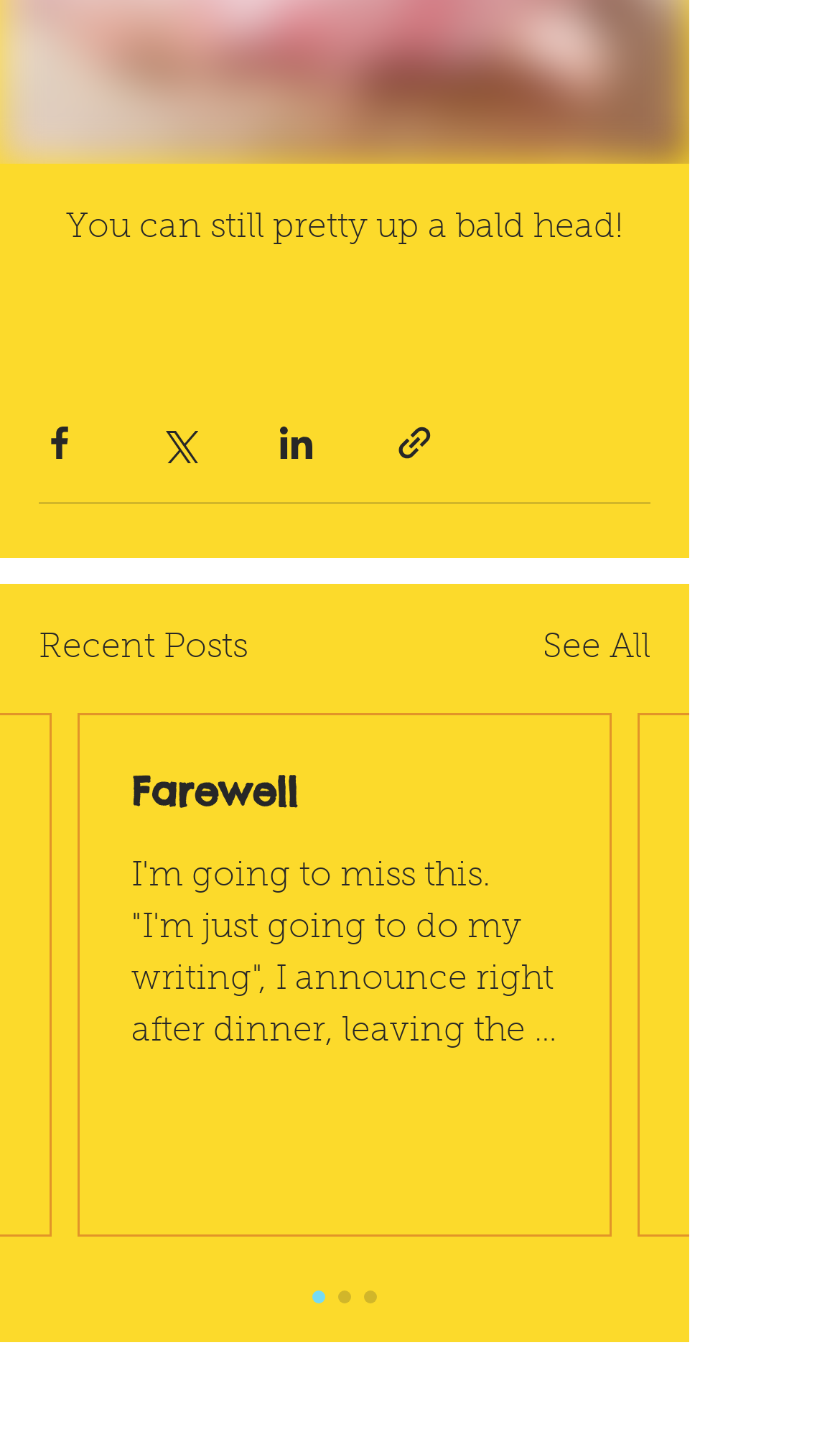What is the author of the first article in the 'Recent Posts' section doing? Please answer the question using a single word or phrase based on the image.

Writing